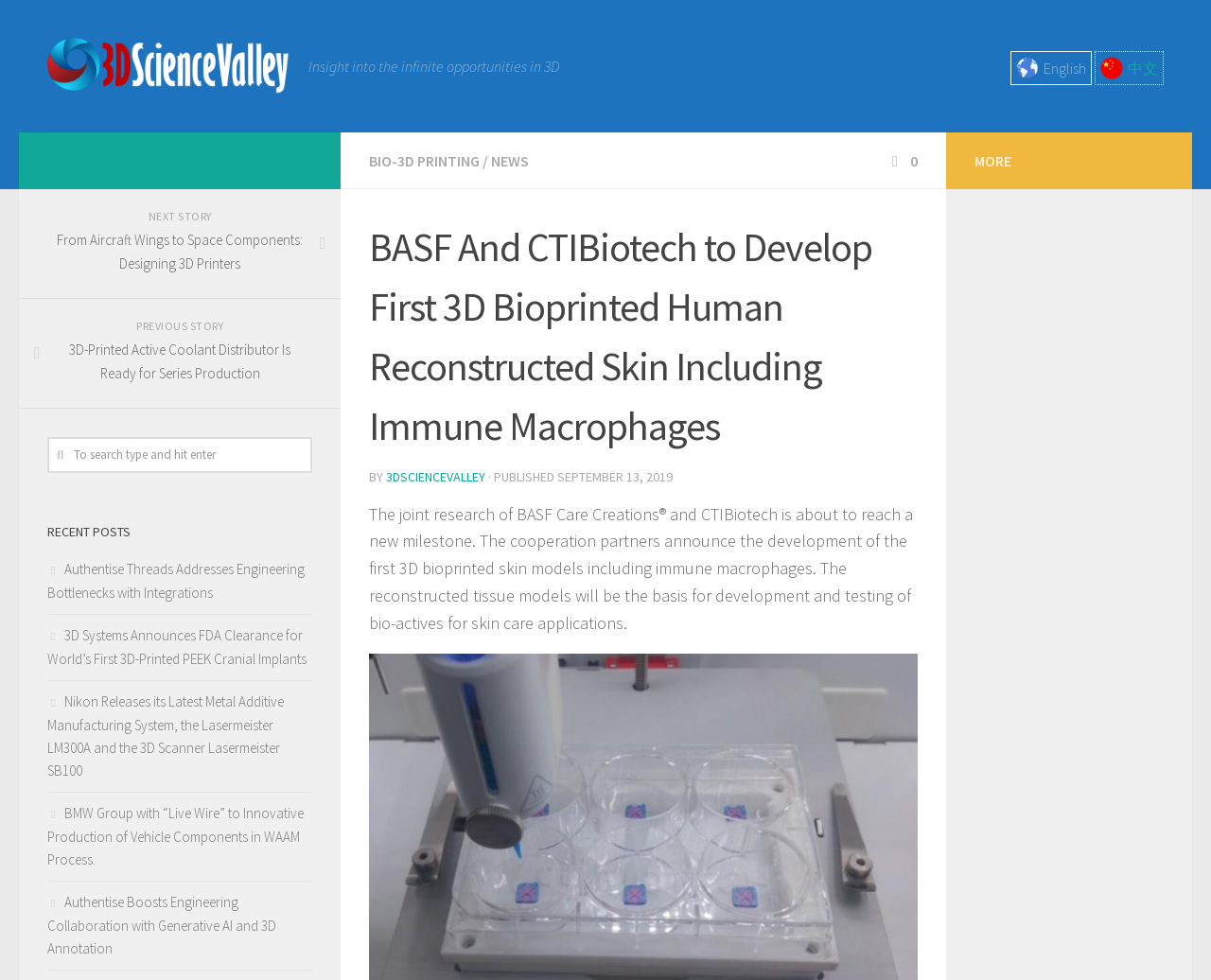Please find the bounding box coordinates of the clickable region needed to complete the following instruction: "View the next story about 3D printing". The bounding box coordinates must consist of four float numbers between 0 and 1, i.e., [left, top, right, bottom].

[0.016, 0.193, 0.281, 0.305]